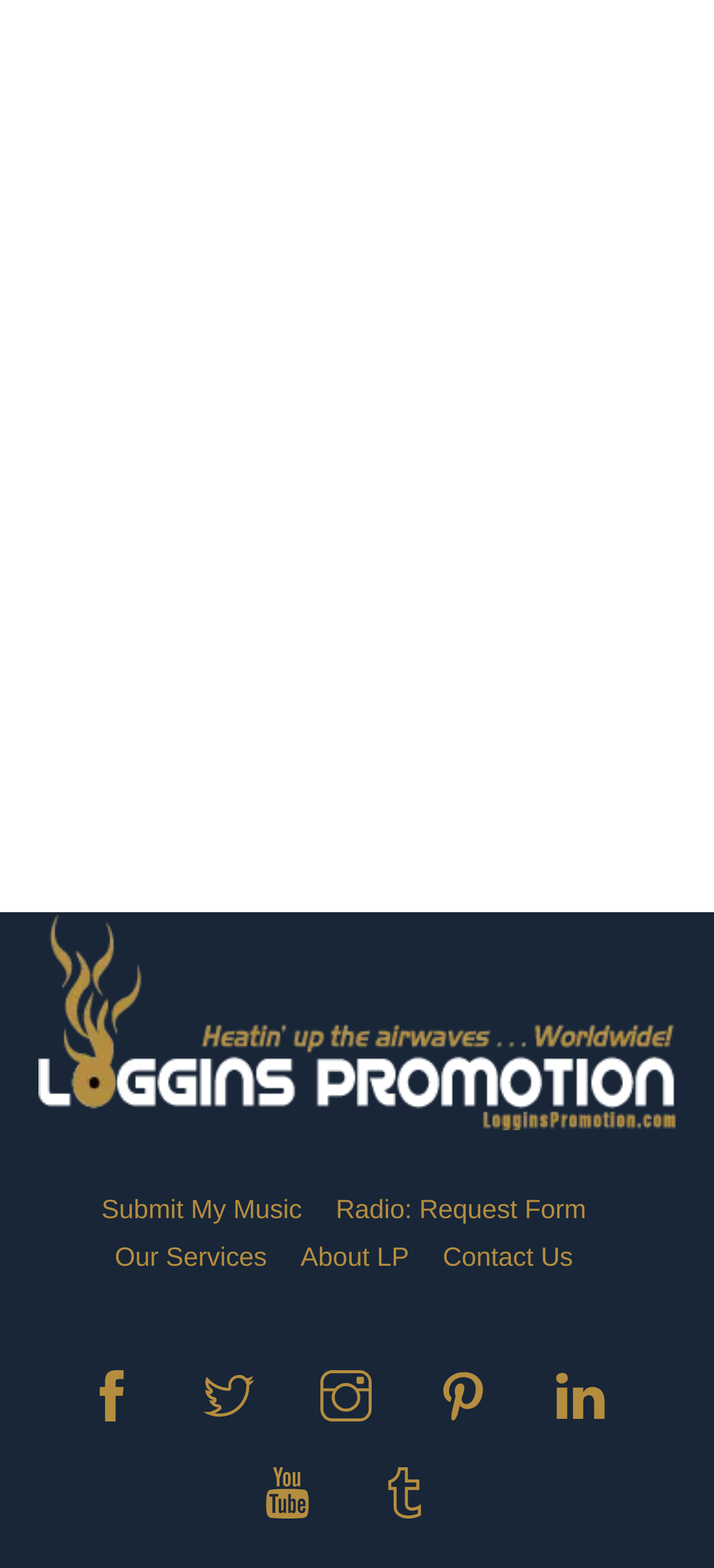Please find the bounding box coordinates of the element's region to be clicked to carry out this instruction: "Learn about the services offered".

[0.161, 0.793, 0.374, 0.812]